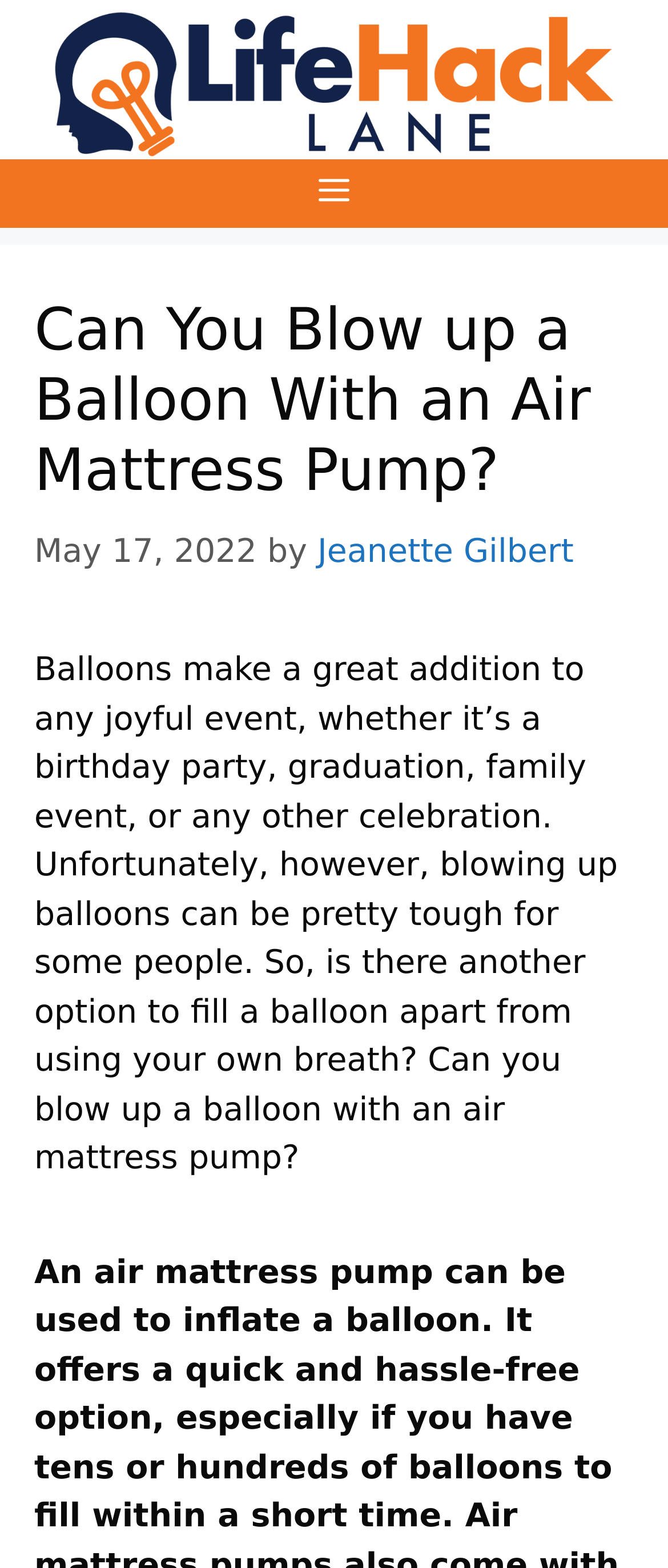Please find the bounding box coordinates (top-left x, top-left y, bottom-right x, bottom-right y) in the screenshot for the UI element described as follows: Jeanette Gilbert

[0.475, 0.34, 0.859, 0.364]